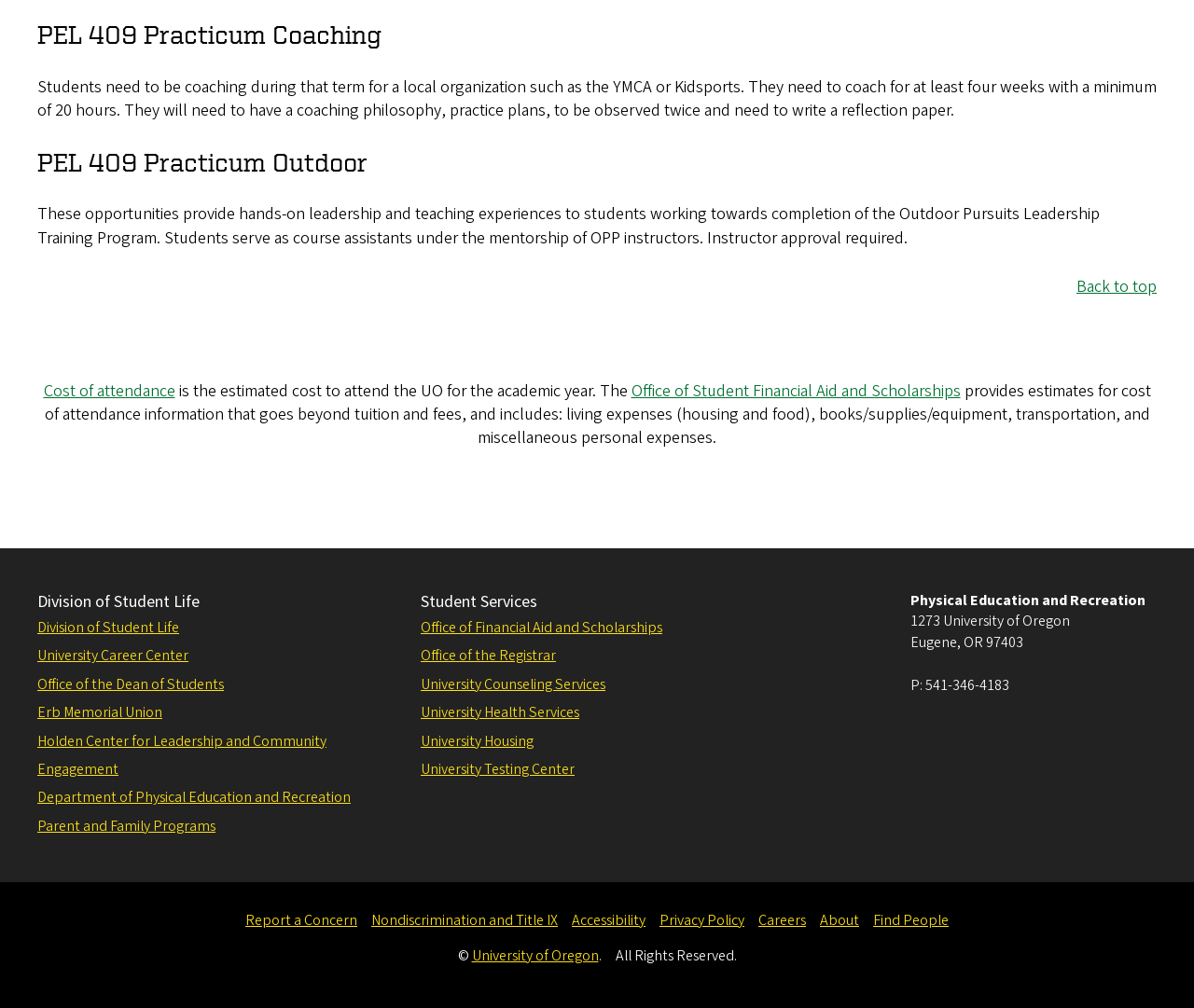Please determine the bounding box coordinates of the element to click on in order to accomplish the following task: "Report a Concern". Ensure the coordinates are four float numbers ranging from 0 to 1, i.e., [left, top, right, bottom].

[0.205, 0.903, 0.299, 0.923]